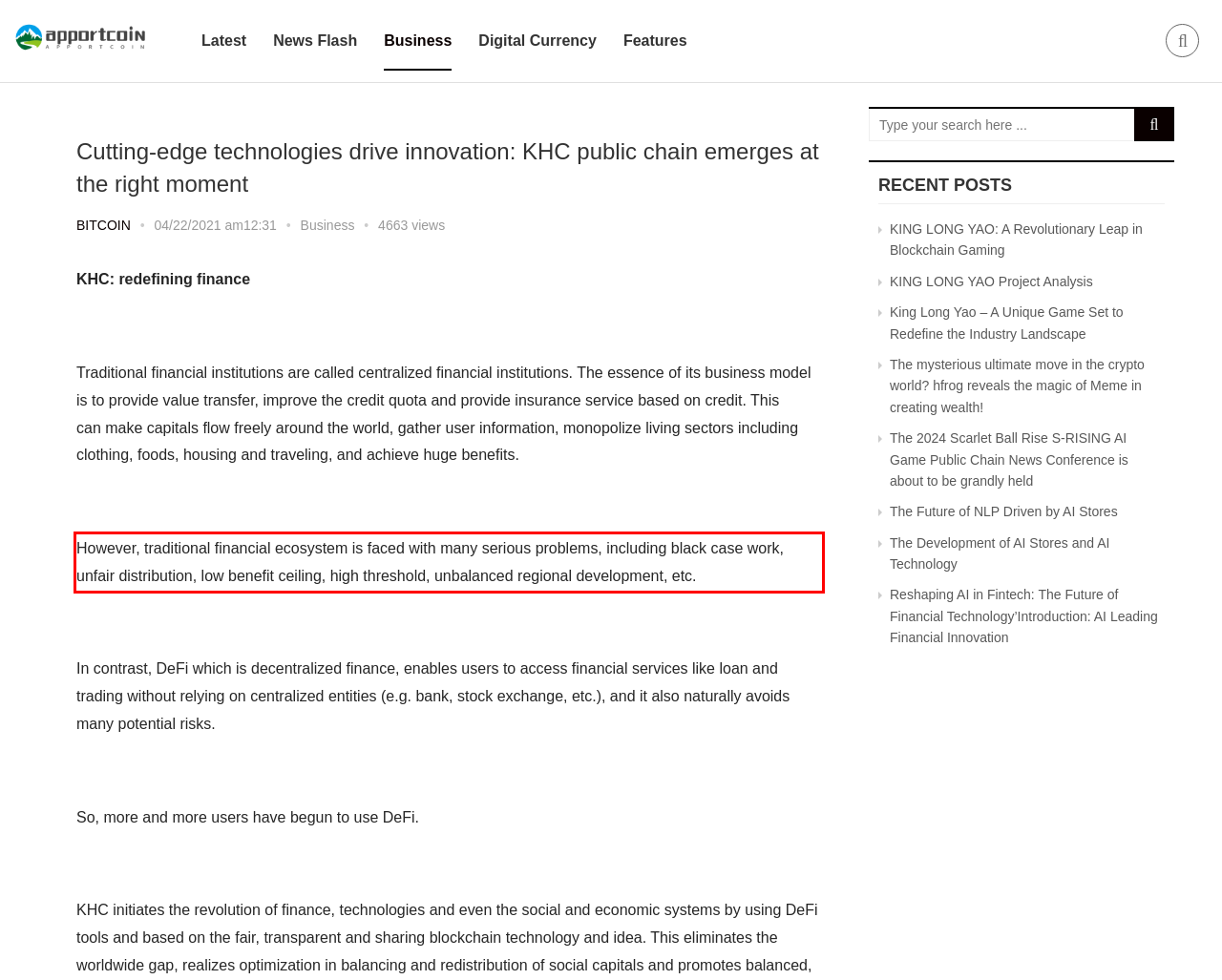Your task is to recognize and extract the text content from the UI element enclosed in the red bounding box on the webpage screenshot.

However, traditional financial ecosystem is faced with many serious problems, including black case work, unfair distribution, low benefit ceiling, high threshold, unbalanced regional development, etc.